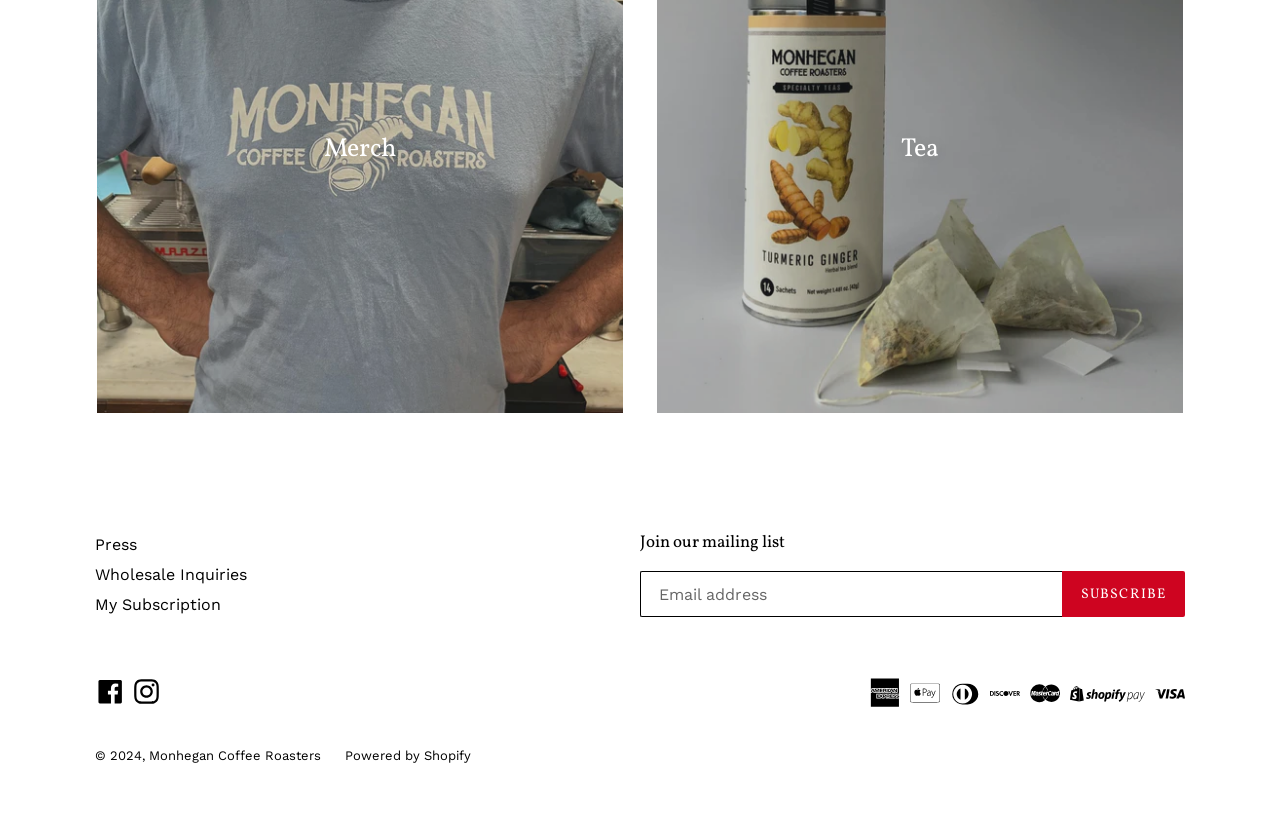Extract the bounding box for the UI element that matches this description: "Instagram".

[0.102, 0.826, 0.127, 0.857]